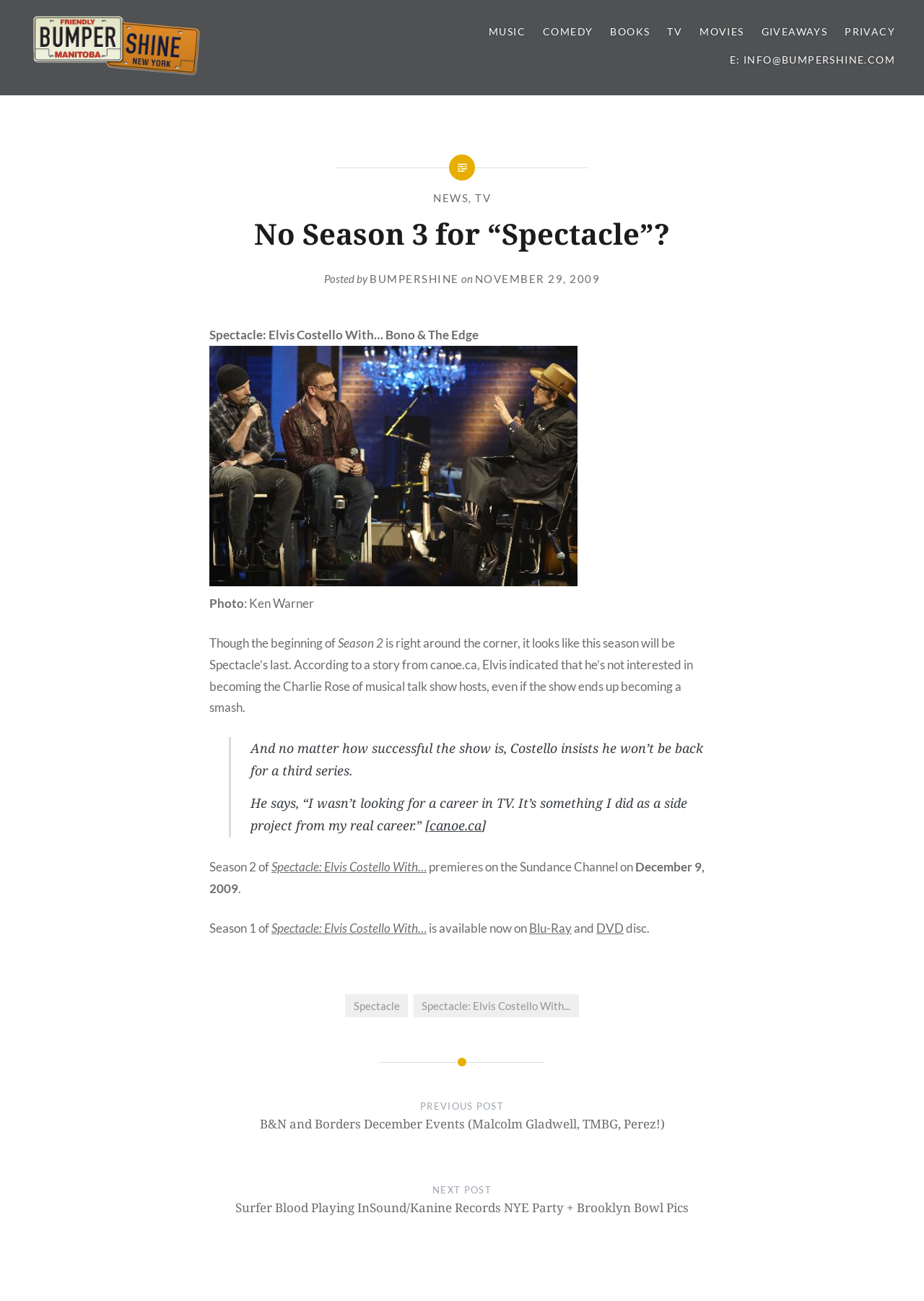Who is the author of the article?
Refer to the image and answer the question using a single word or phrase.

BUMPERSHINE